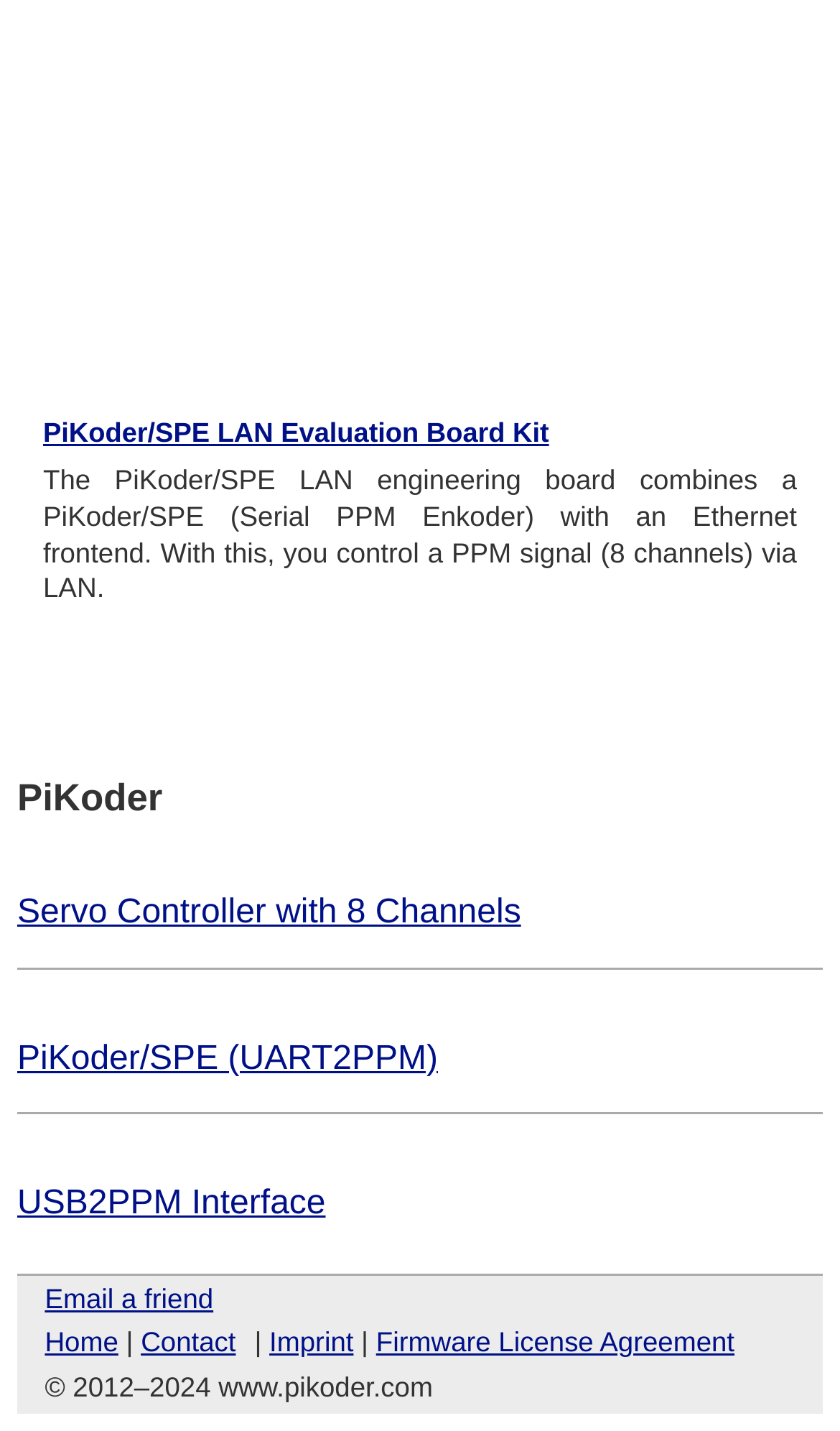Refer to the image and answer the question with as much detail as possible: What is the copyright year range of the webpage?

The copyright year range of the webpage is 2012-2024, as mentioned in the StaticText '© 2012–2024 www.pikoder.com' at the bottom of the webpage.